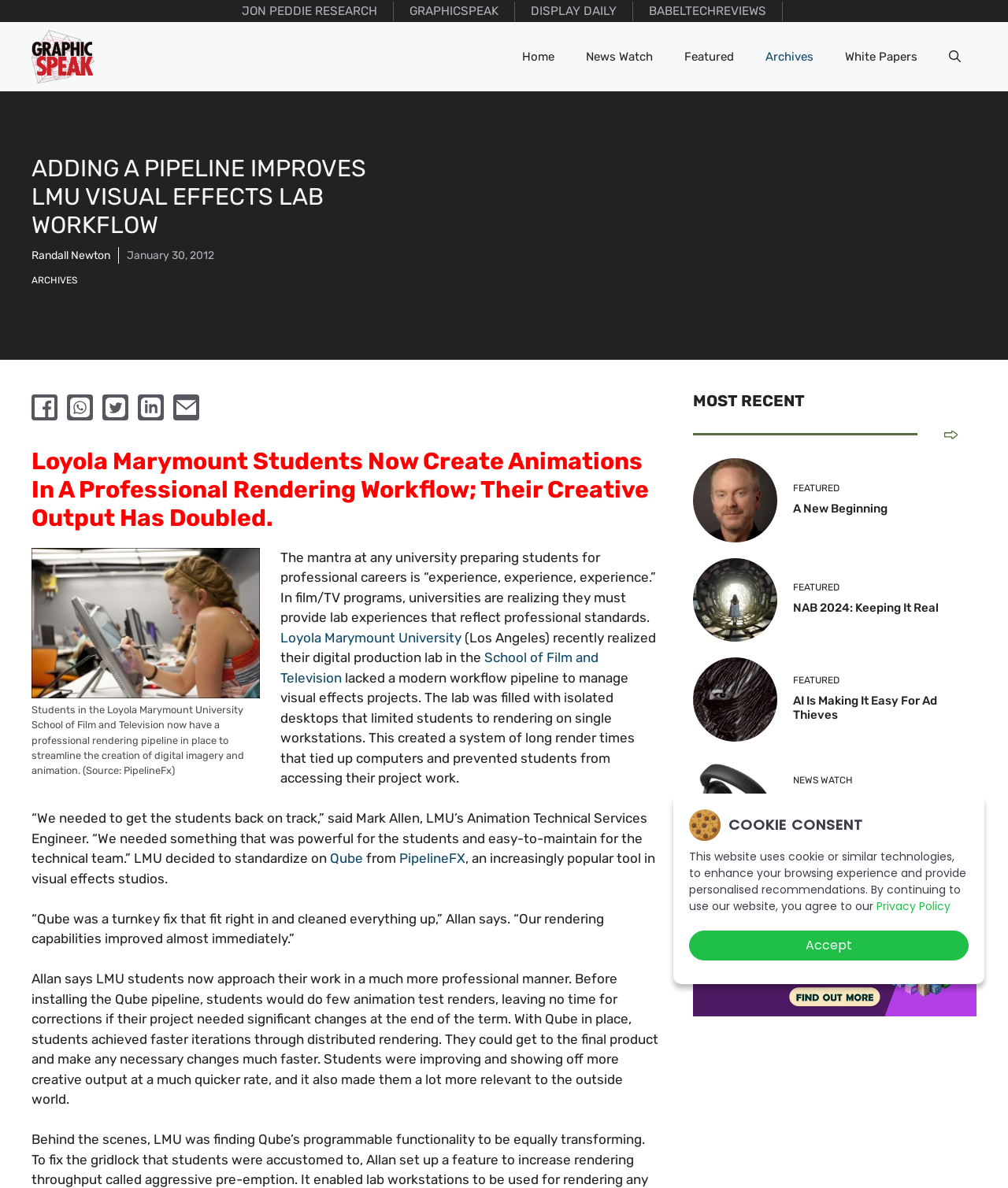Please mark the bounding box coordinates of the area that should be clicked to carry out the instruction: "View the MOST RECENT posts".

[0.688, 0.329, 0.969, 0.345]